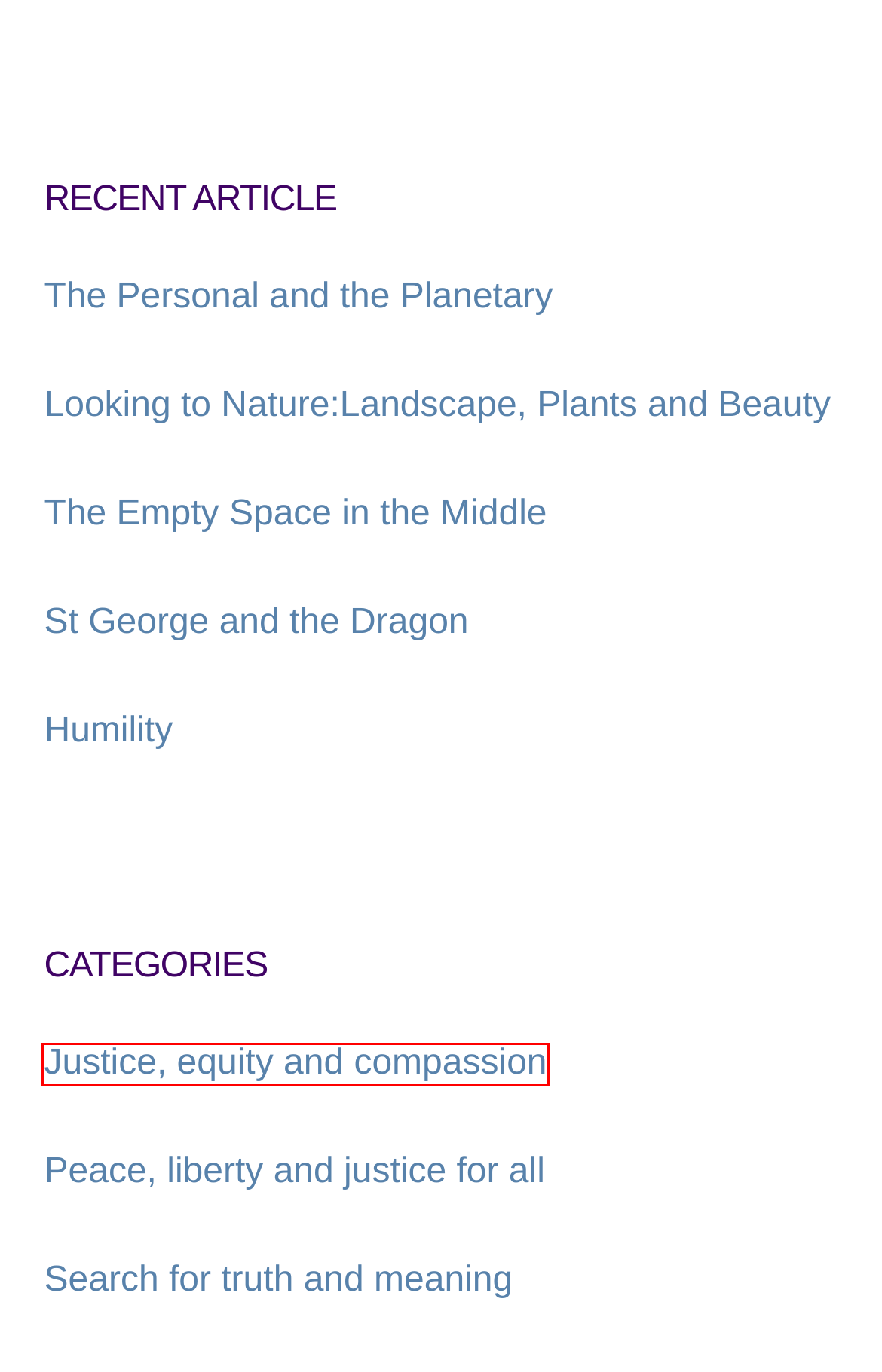You have a screenshot of a webpage with a red bounding box around an element. Identify the webpage description that best fits the new page that appears after clicking the selected element in the red bounding box. Here are the candidates:
A. The Empty Space in the Middle
B. Peace, liberty and justice for all
C. St George and the Dragon
D. The Personal and the Planetary
E. Looking to Nature:Landscape, Plants and Beauty
F. Humility
G. Search for truth and meaning
H. Justice, equity and compassion

H